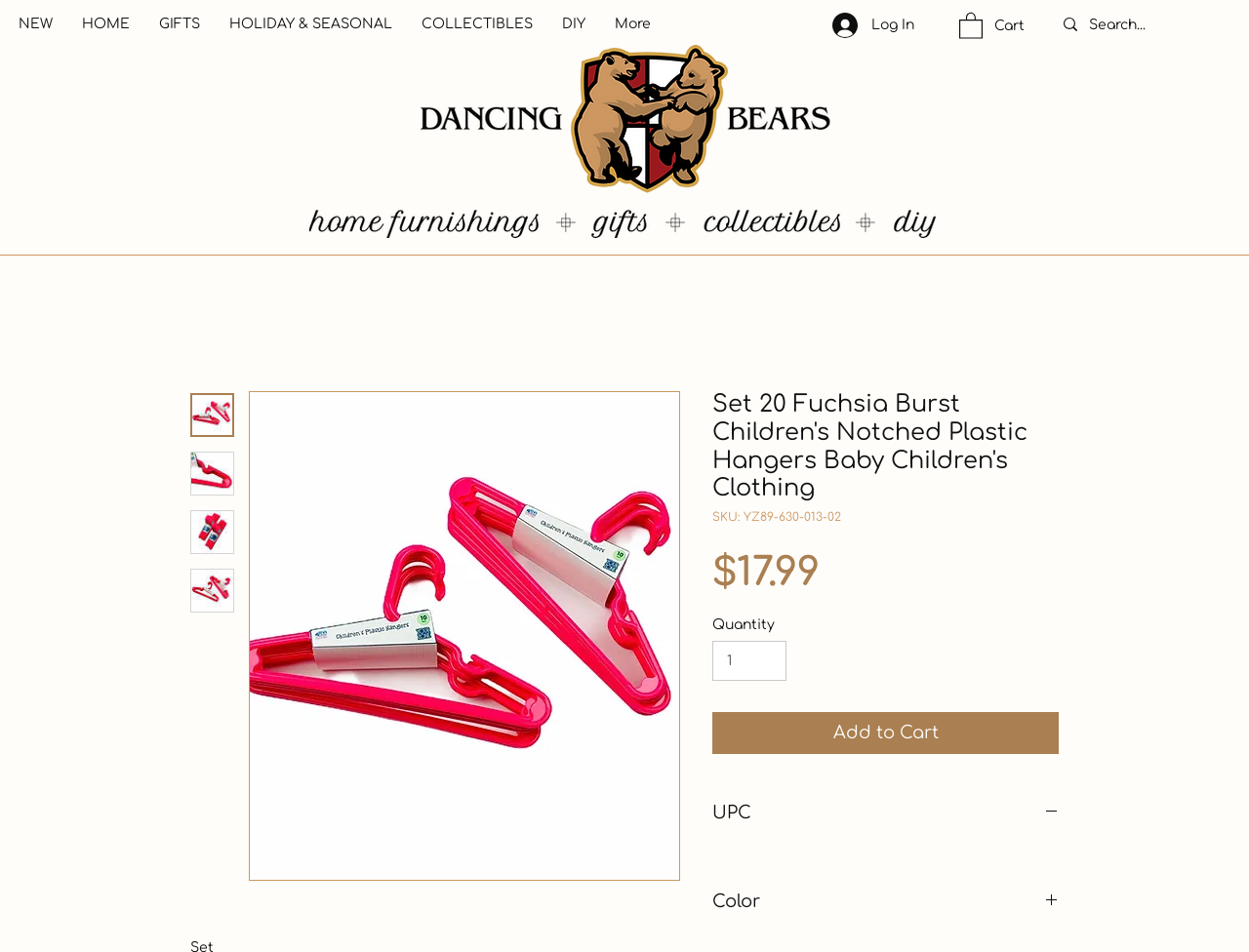How much does the product cost?
Using the image, provide a detailed and thorough answer to the question.

I found the product price by looking at the StaticText element with the text '$17.99'. This element is located near the product name and description, suggesting that it is the price of the product.